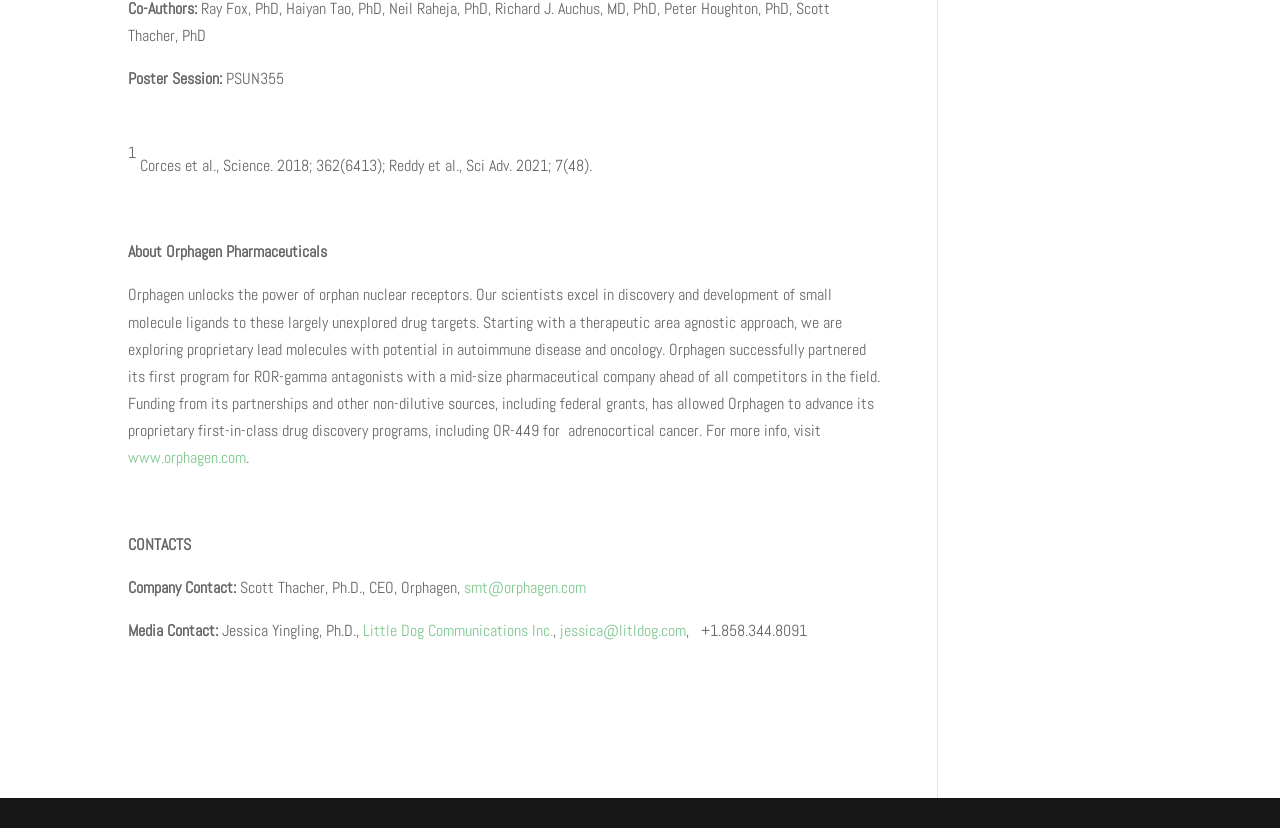Find the bounding box coordinates for the element described here: "smt@orphagen.com".

[0.362, 0.697, 0.458, 0.722]